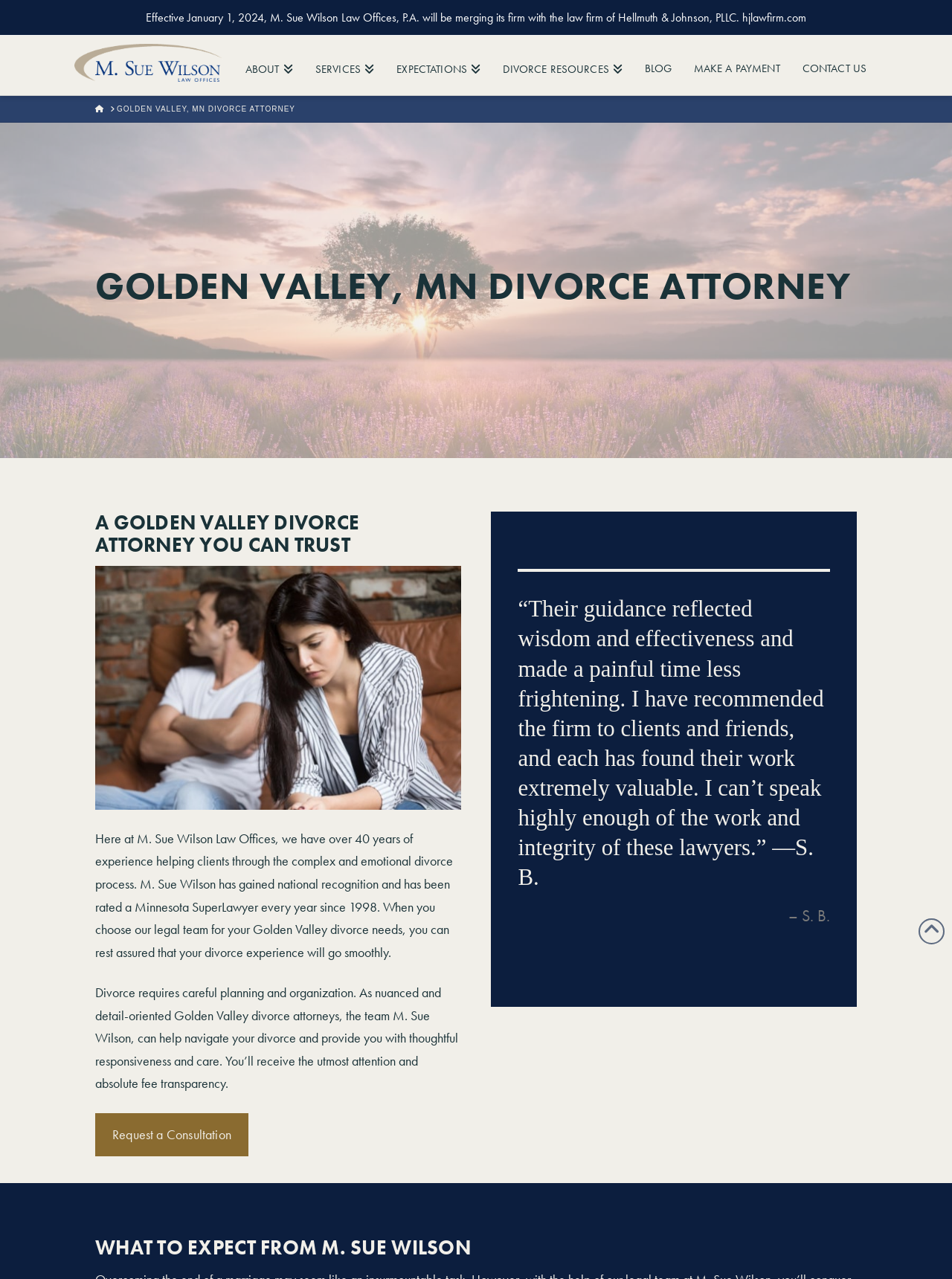What is the name of the law office?
Refer to the image and answer the question using a single word or phrase.

M. Sue Wilson Law Office